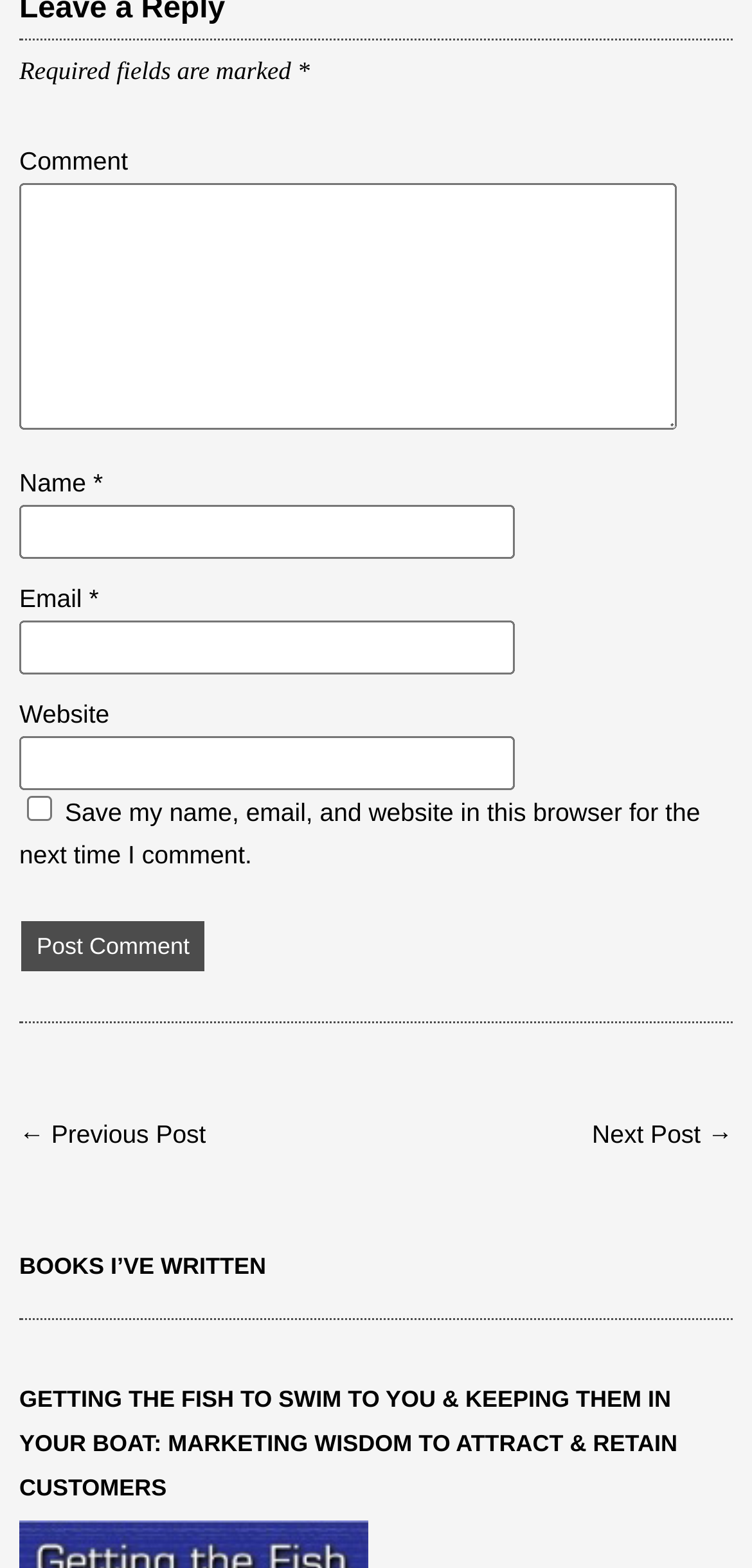Identify the bounding box coordinates of the element to click to follow this instruction: 'Visit the previous post'. Ensure the coordinates are four float values between 0 and 1, provided as [left, top, right, bottom].

[0.026, 0.714, 0.274, 0.732]